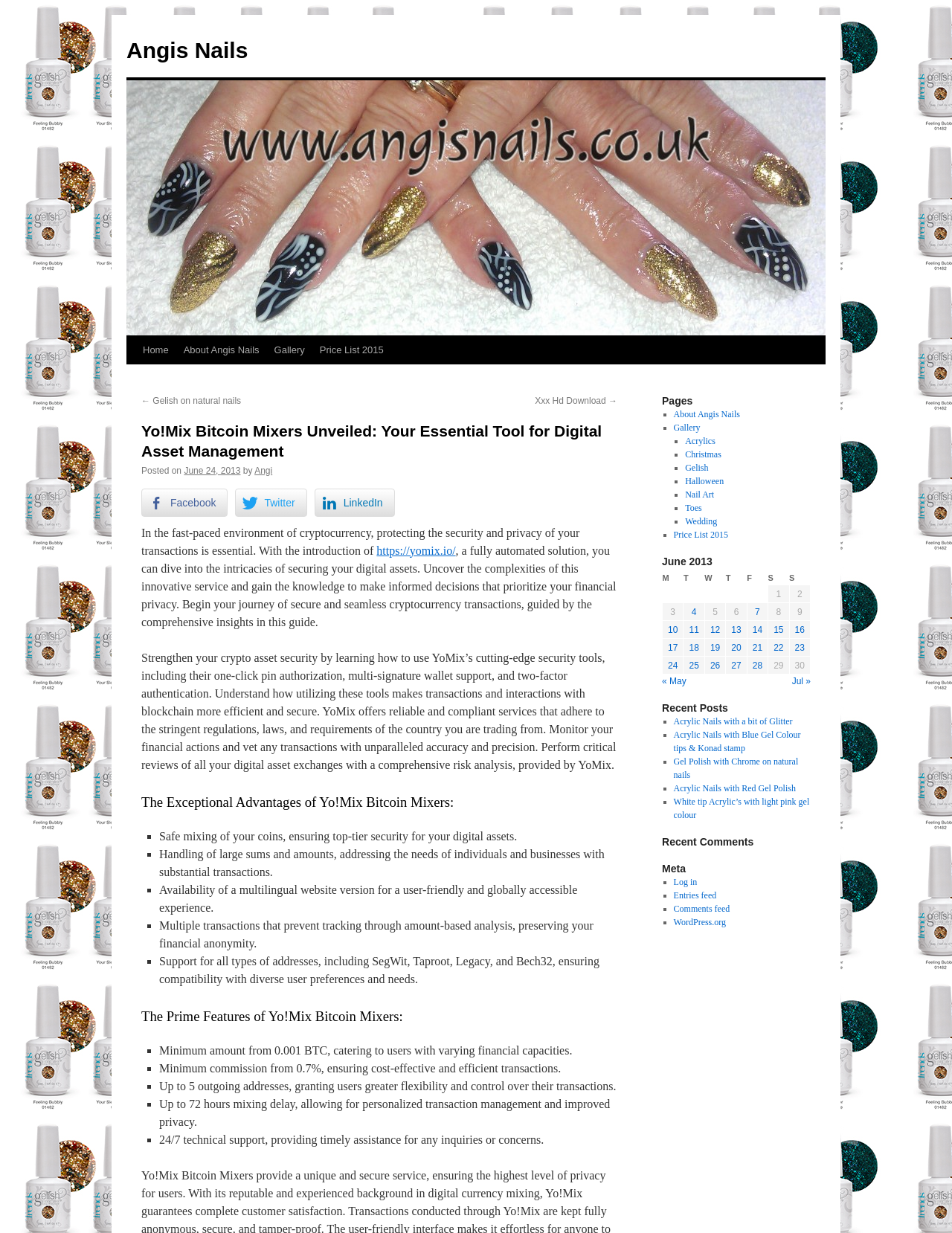Locate the bounding box coordinates of the clickable part needed for the task: "Click on the 'https://yomix.io/' link".

[0.396, 0.441, 0.479, 0.452]